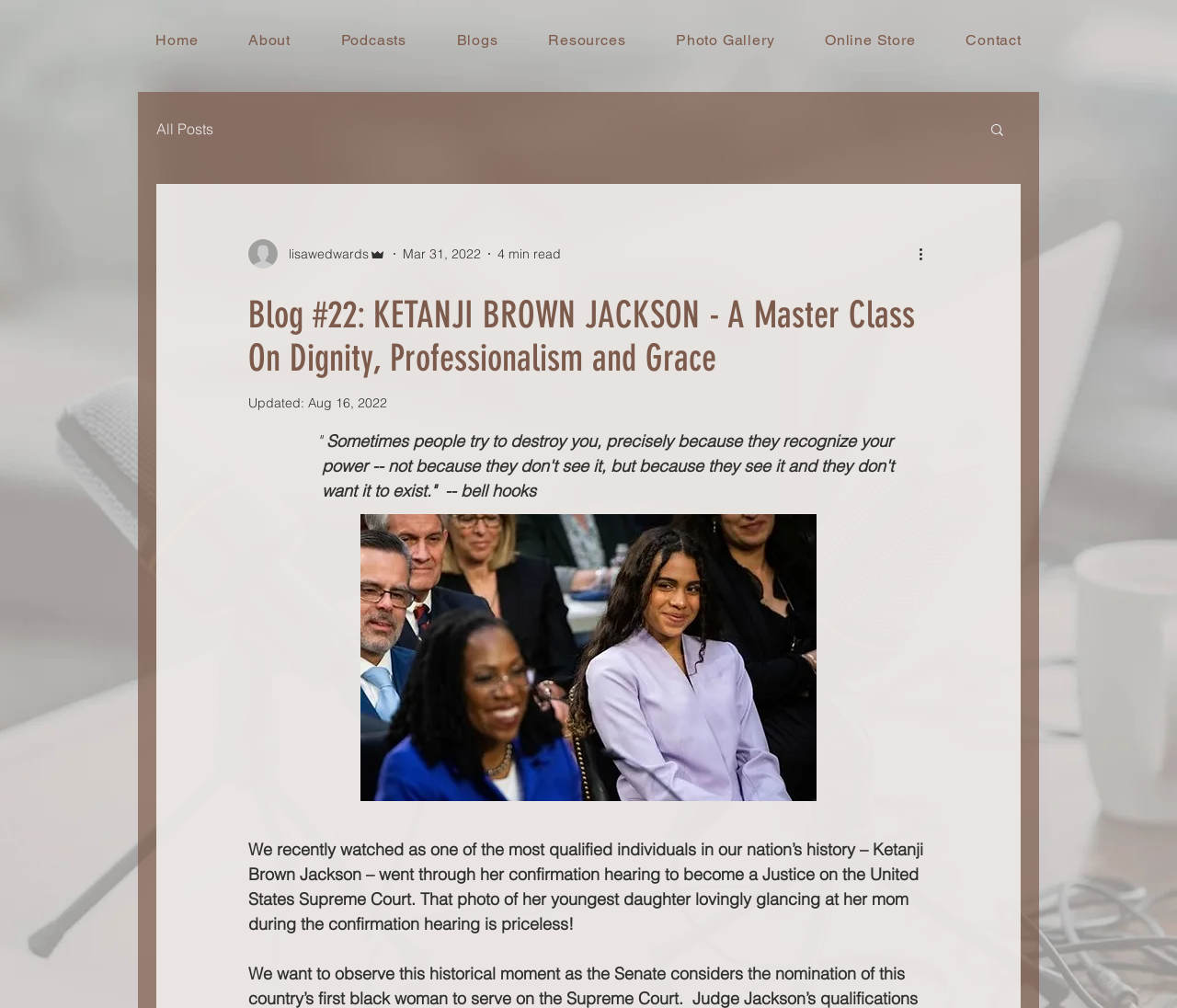What is the estimated reading time of the blog post?
Please provide a single word or phrase in response based on the screenshot.

4 min read